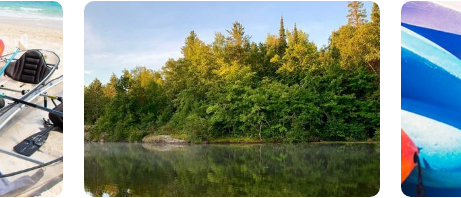Deliver an in-depth description of the image, highlighting major points.

The image beautifully captures a tranquil scene along a peaceful waterway, framed by lush greenery. The stillness of the water reflects the vibrant hues of trees, hinting at a serene and inviting atmosphere for outdoor enthusiasts. This setting is perfect for activities such as kayaking and paddleboarding, making it an ideal spot for those looking to explore nature. The connection to the surrounding environment emphasizes the joy of water sports, showcasing the natural beauty that can be found in regions known for aquatic adventures, like those explored in articles about kayaking in various locations, including Minnesota.